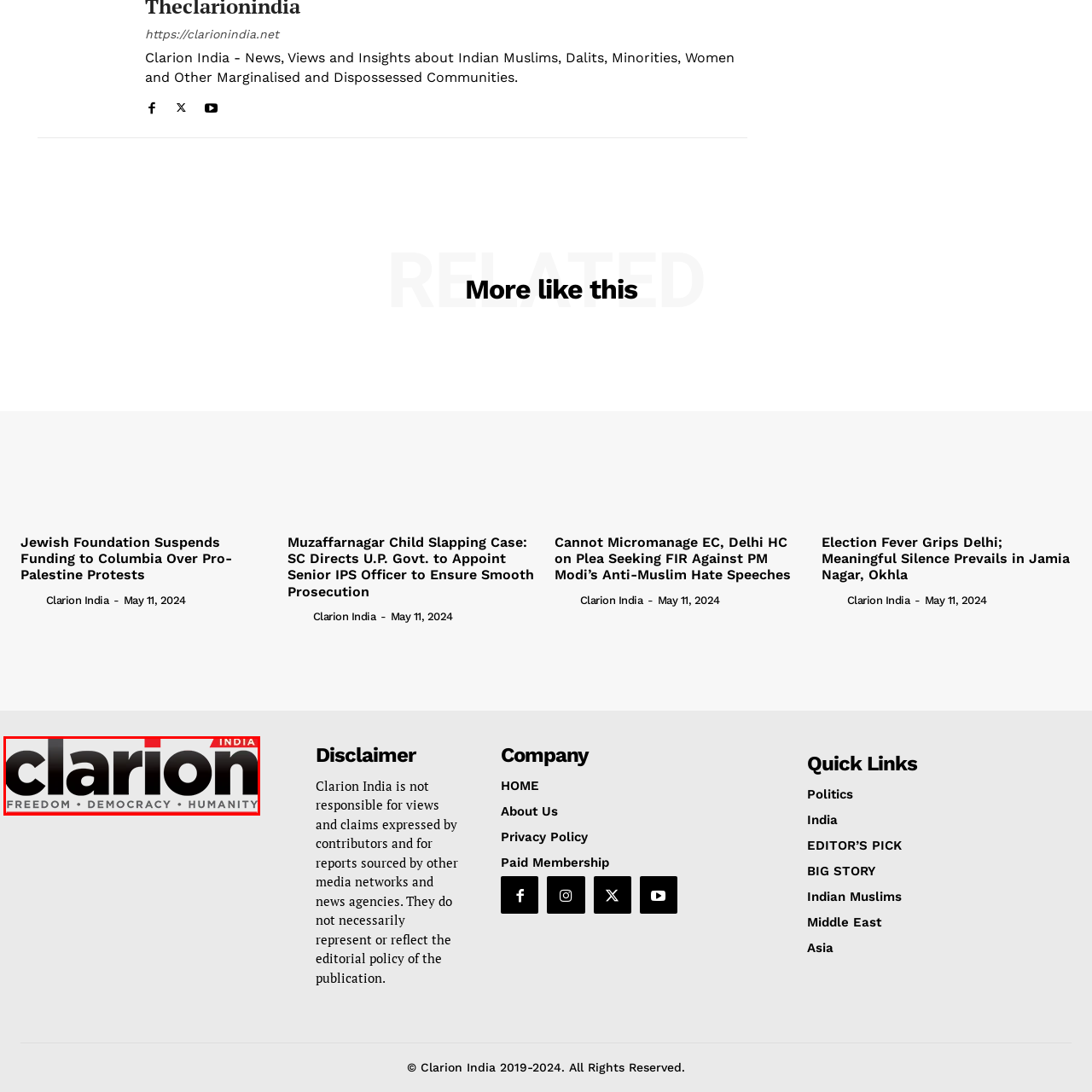What is the stylized letter in the logo?
Please observe the details within the red bounding box in the image and respond to the question with a detailed explanation based on what you see.

The logo features the word 'clarion' in striking black letters, with the 'C' stylized and prominent, which is a distinctive design element of the logo.